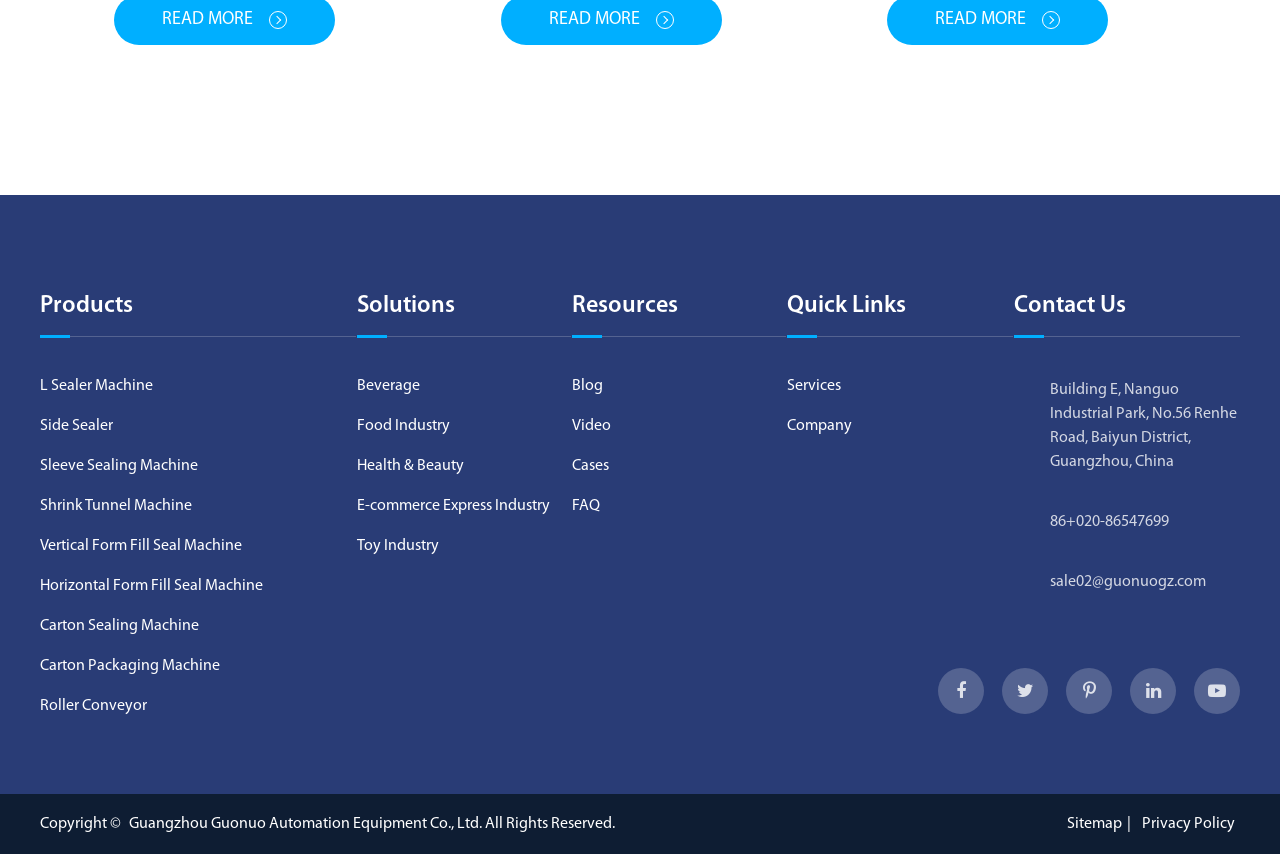Identify the bounding box coordinates of the part that should be clicked to carry out this instruction: "Go to Beverage solution".

[0.279, 0.429, 0.446, 0.476]